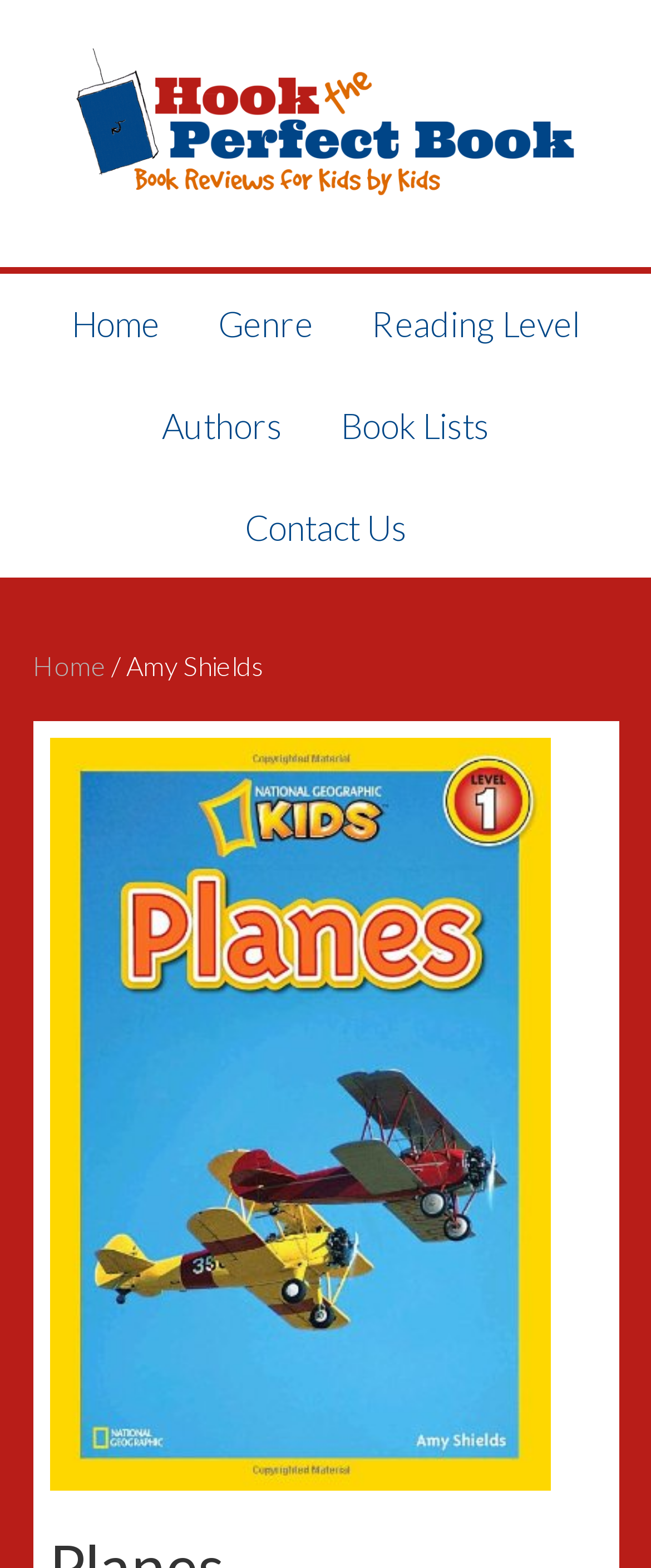Give a one-word or one-phrase response to the question: 
What is the text above the main navigation?

Reading Level